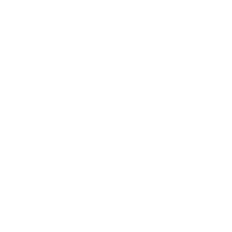What is the name of the product line?
Using the information from the image, provide a comprehensive answer to the question.

The description of the product states that this particular waste bin is part of the Genoa product line, which showcases durability and practicality in waste management solutions.